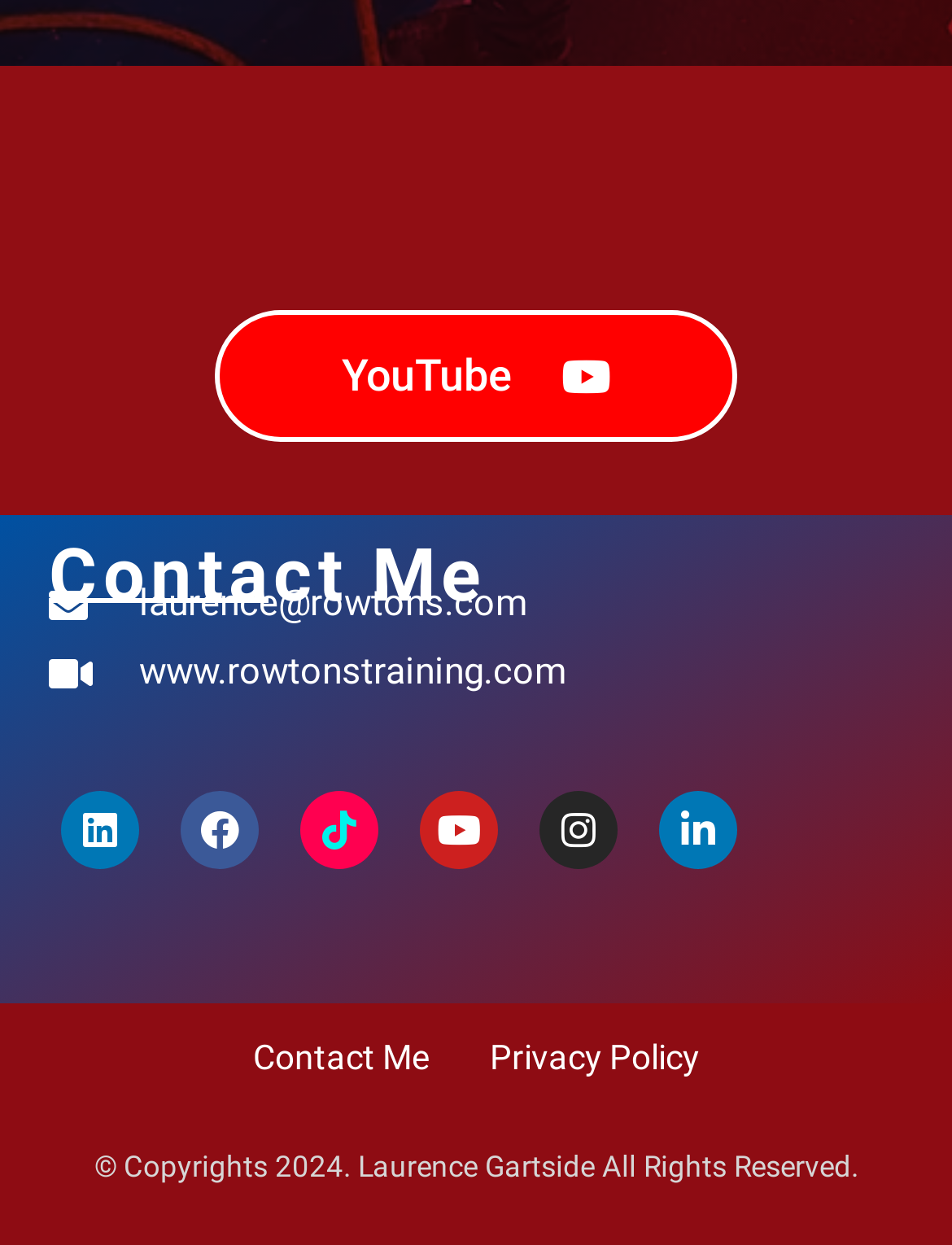How many social media links are present on the webpage?
Please ensure your answer is as detailed and informative as possible.

The webpage has links to YouTube, Linkedin, Facebook, Tiktok, Instagram, and another Linkedin-in link, which are all social media platforms, making a total of 6 social media links.